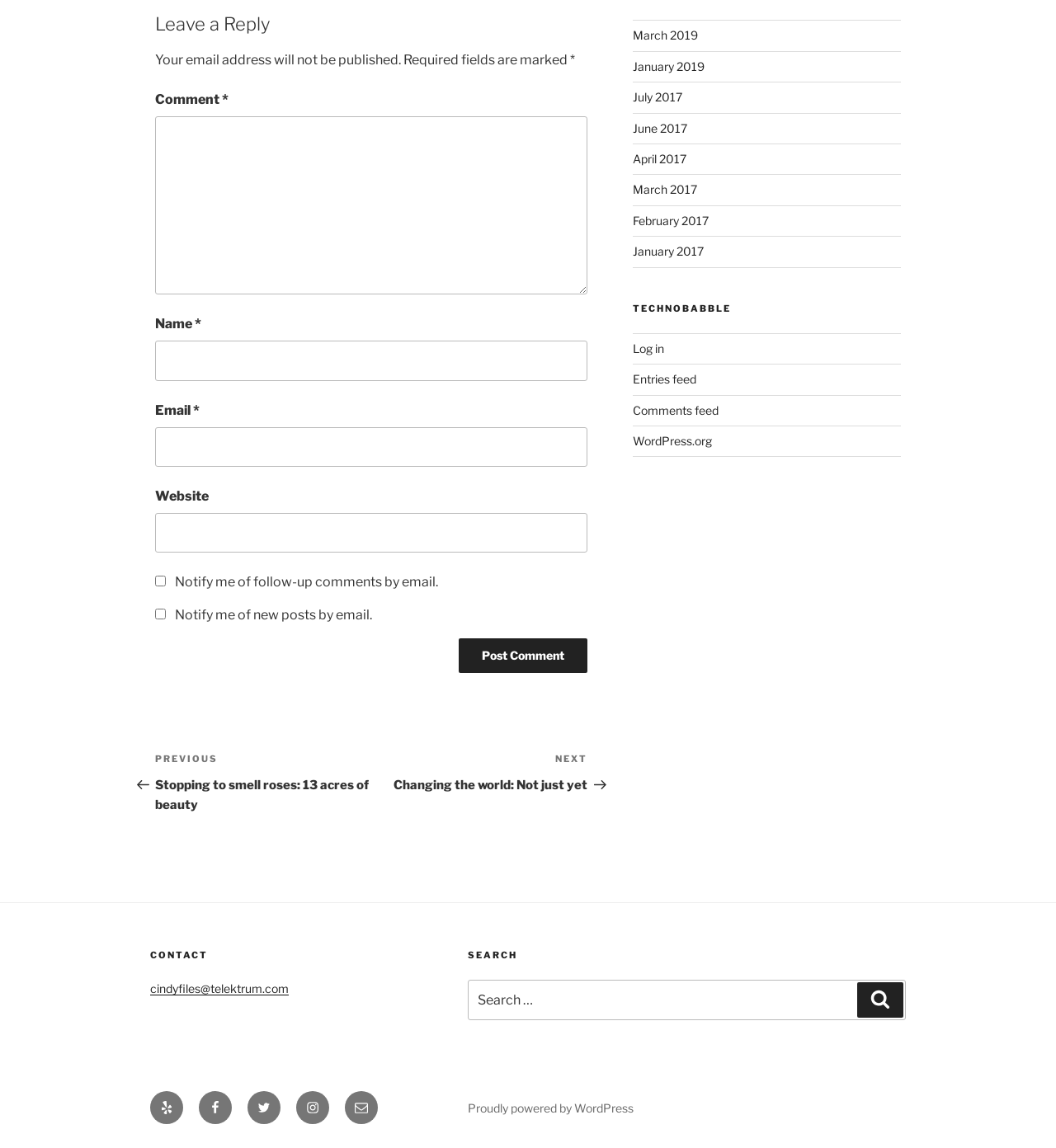Point out the bounding box coordinates of the section to click in order to follow this instruction: "Log in".

[0.599, 0.297, 0.629, 0.31]